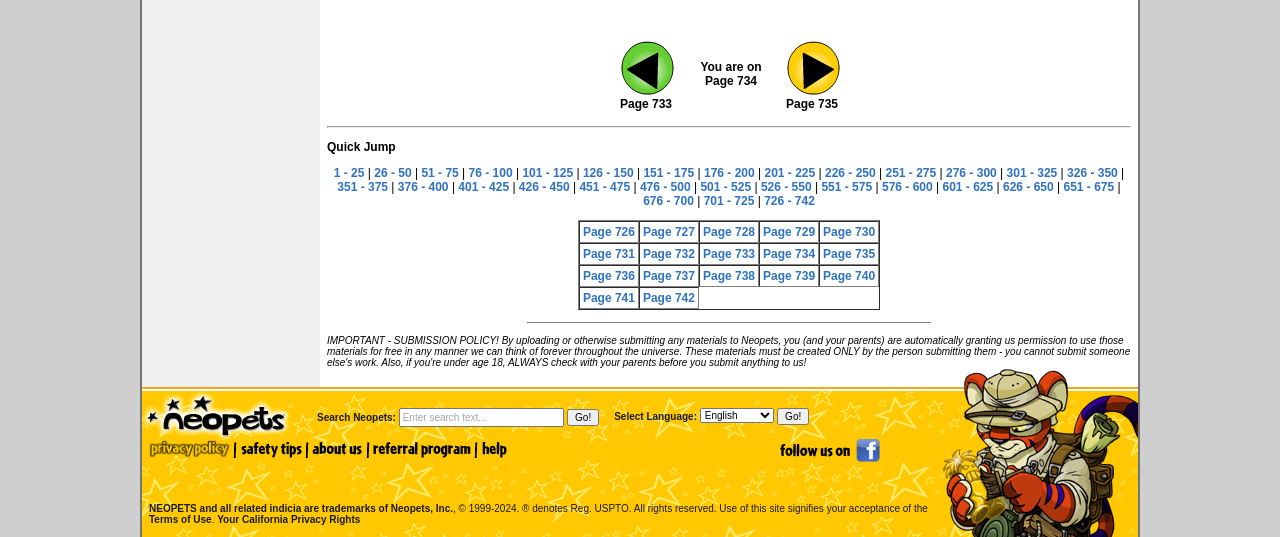Highlight the bounding box coordinates of the element that should be clicked to carry out the following instruction: "View Page 729". The coordinates must be given as four float numbers ranging from 0 to 1, i.e., [left, top, right, bottom].

[0.596, 0.419, 0.637, 0.445]